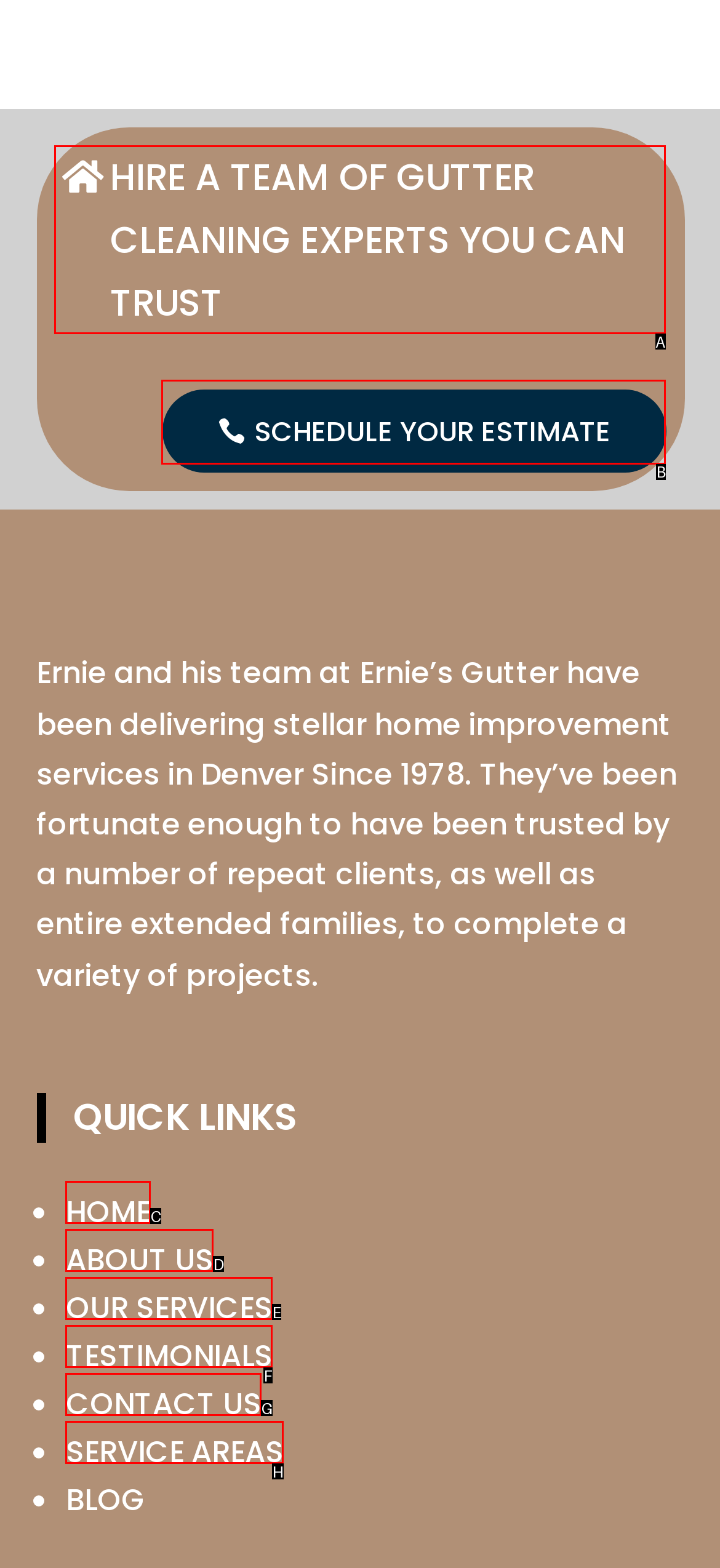Indicate the HTML element to be clicked to accomplish this task: Hire a team of gutter cleaning experts Respond using the letter of the correct option.

A